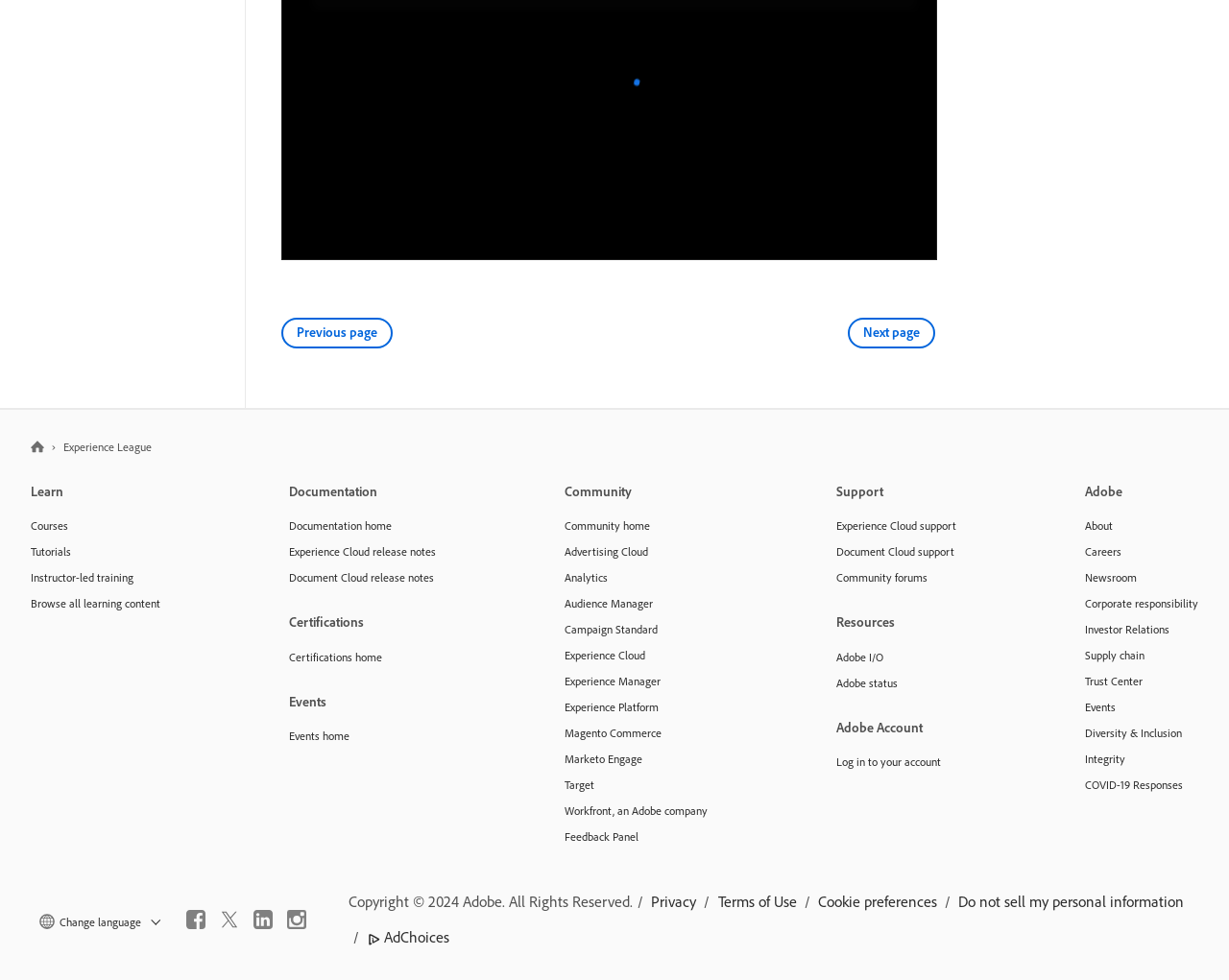What type of resources are listed under the 'Resources' section?
Refer to the screenshot and deliver a thorough answer to the question presented.

The 'Resources' section lists two links, 'Adobe I/O' and 'Adobe status', which suggests that the resources being referred to are related to Adobe's developer platform and system status.